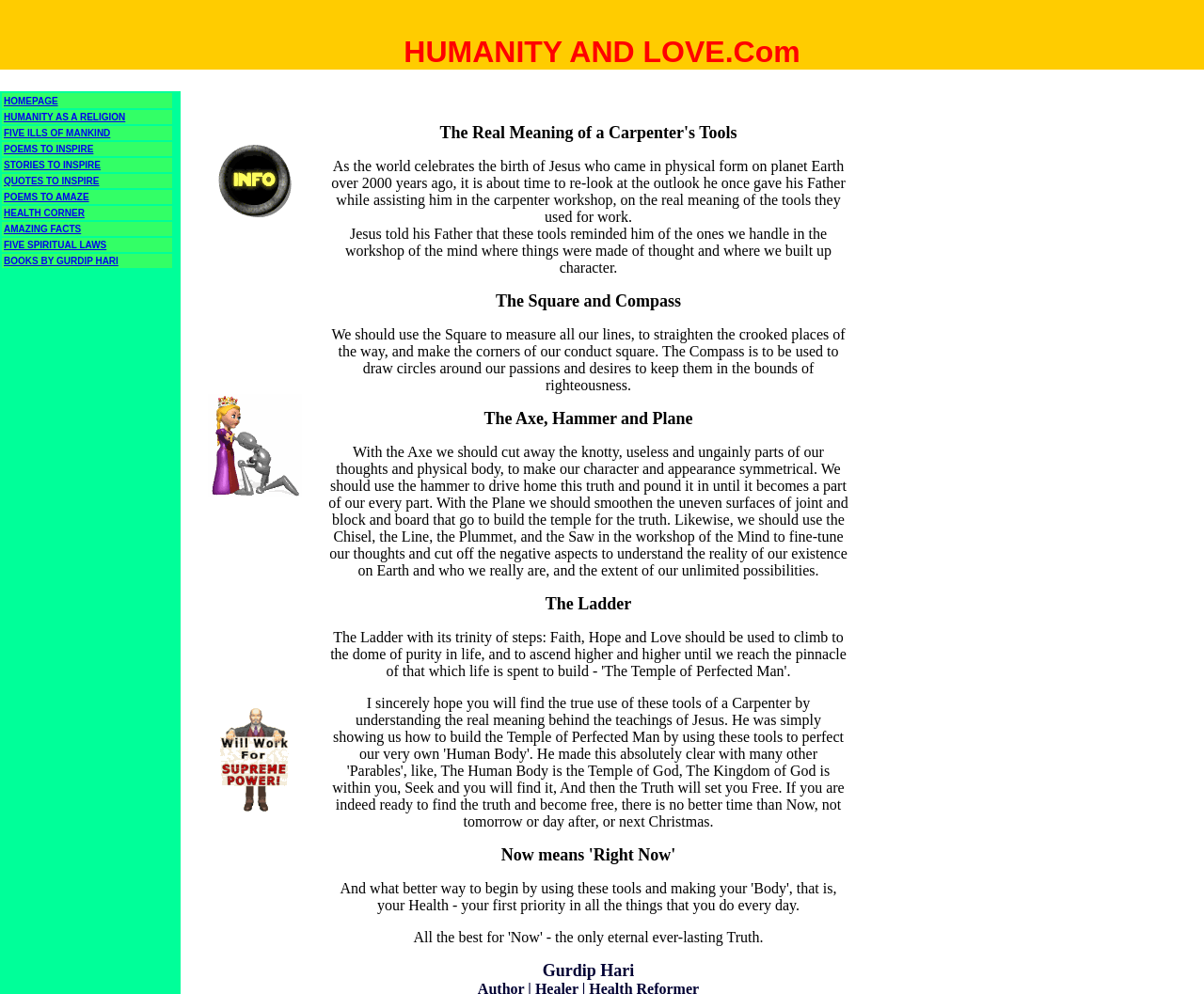Identify the bounding box coordinates of the clickable region required to complete the instruction: "Read POEMS TO INSPIRE". The coordinates should be given as four float numbers within the range of 0 and 1, i.e., [left, top, right, bottom].

[0.002, 0.143, 0.143, 0.157]